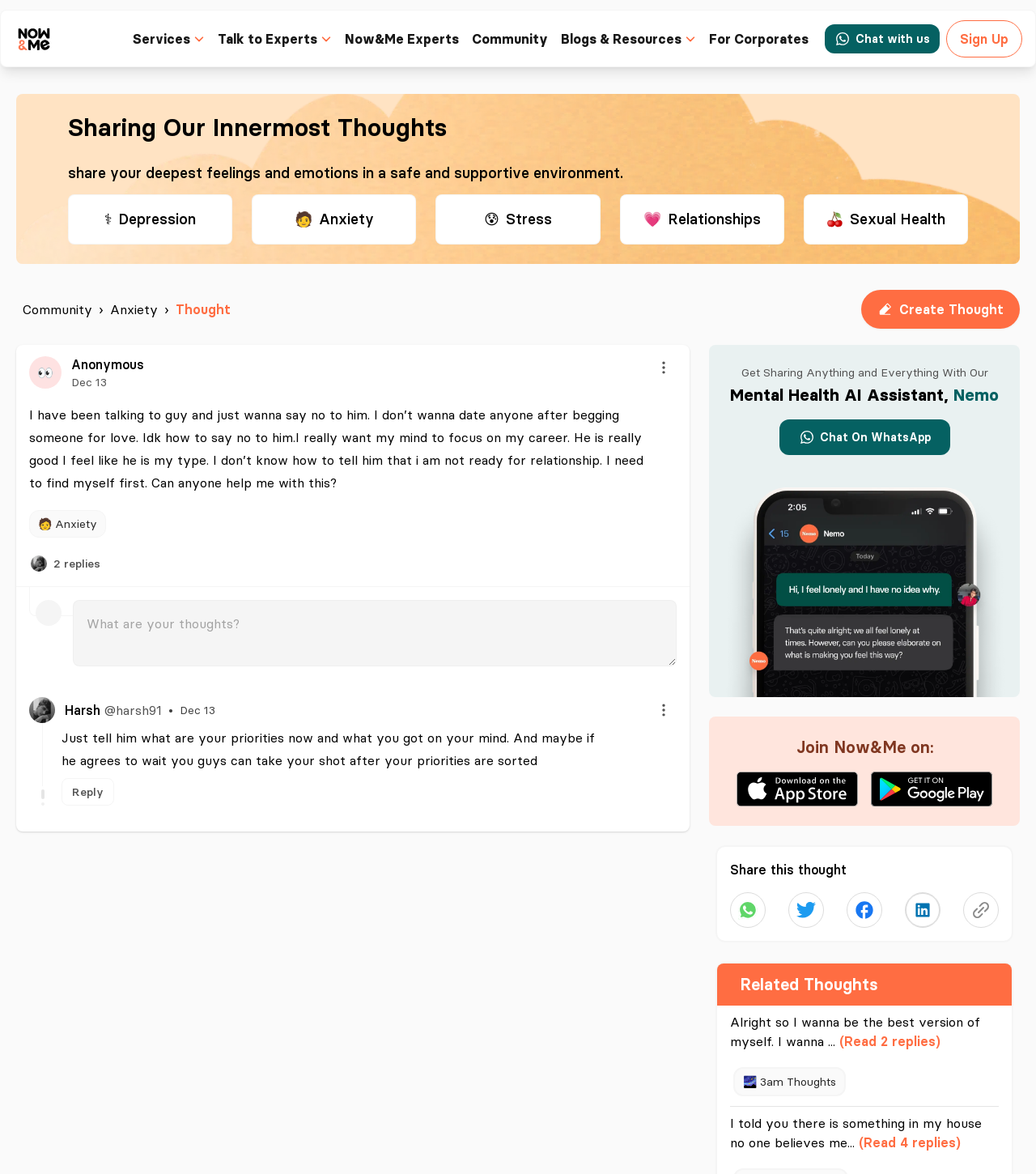What is the topic of the thought being shared? Based on the image, give a response in one word or a short phrase.

Anxiety